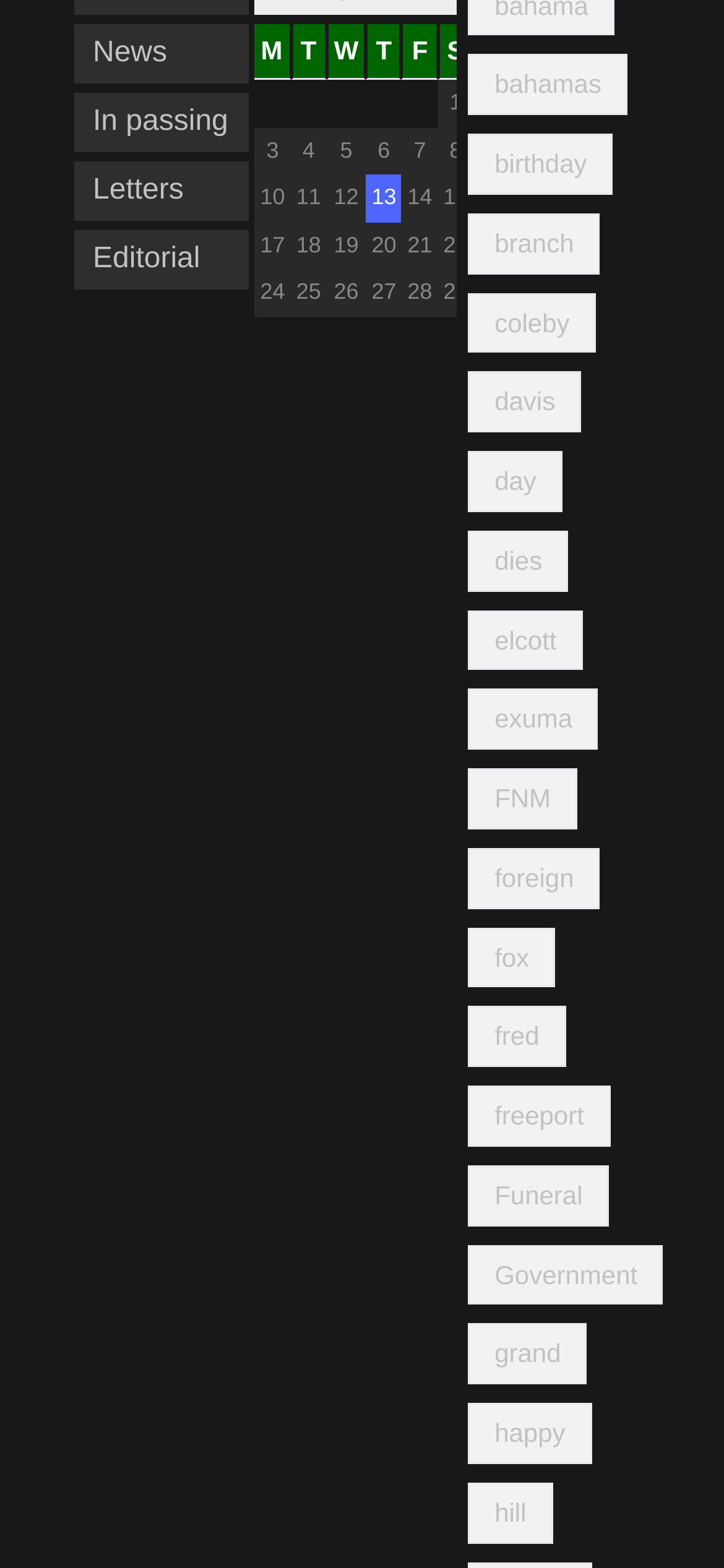Specify the bounding box coordinates of the area to click in order to follow the given instruction: "Explore 'fred' topic."

[0.647, 0.642, 0.781, 0.681]